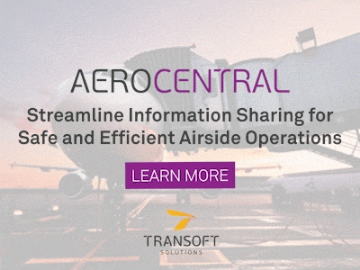Carefully observe the image and respond to the question with a detailed answer:
Who is the provider of aviation solutions?

The logo of Transoft Solutions is displayed on the banner, establishing corporate identity and expertise in aviation solutions, which suggests that they are the provider of these solutions.